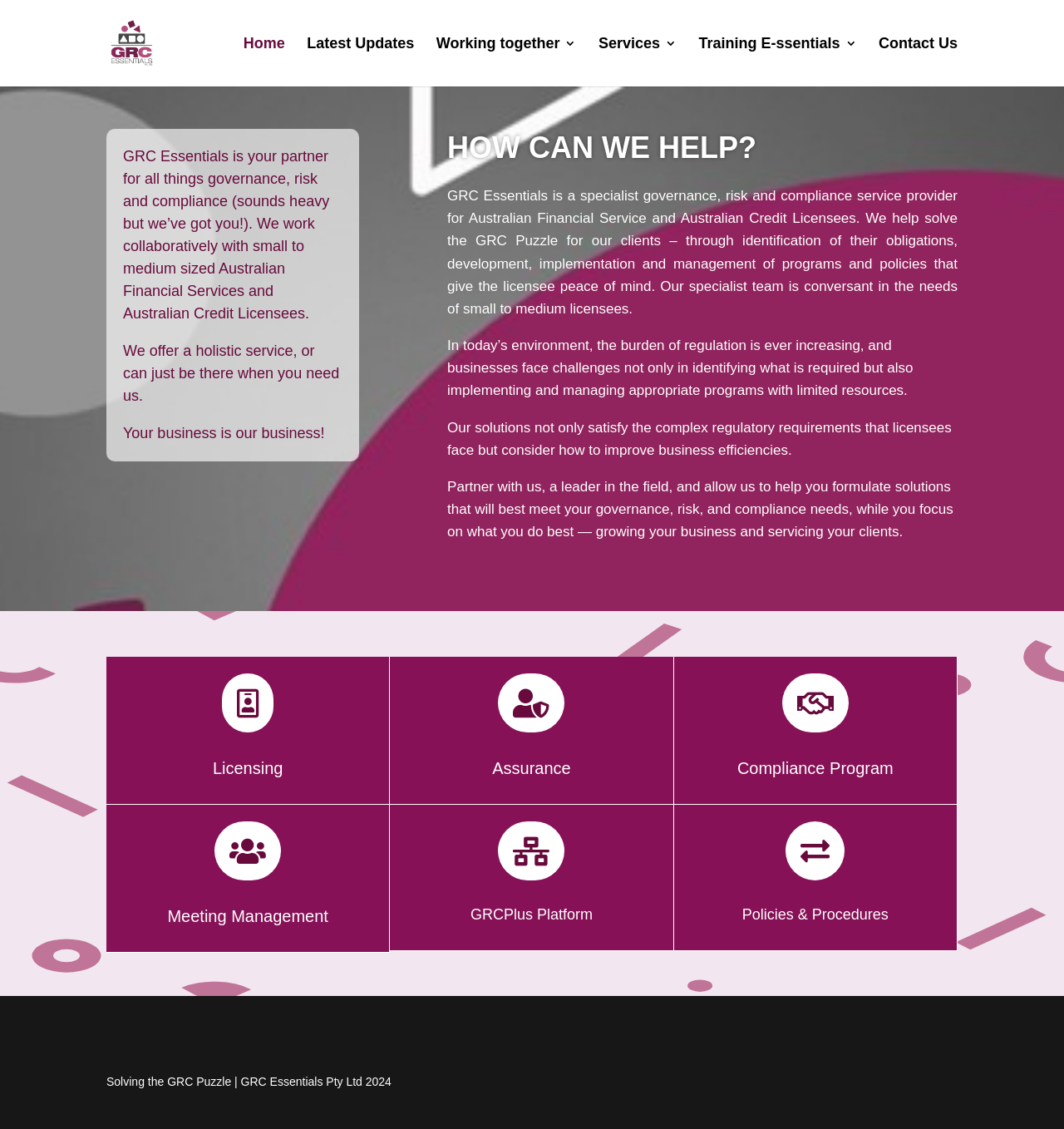What is the tagline of GRC Essentials?
Refer to the image and provide a one-word or short phrase answer.

Solving the GRC Puzzle